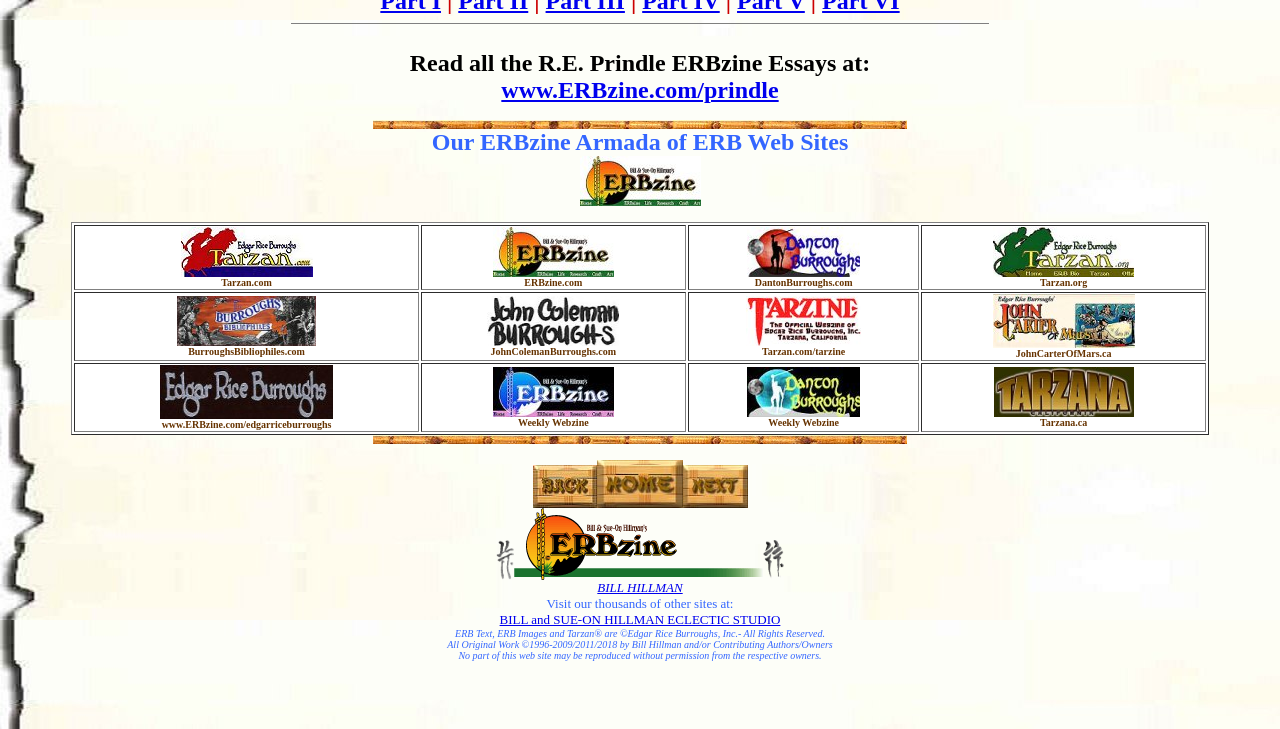Answer the question in one word or a short phrase:
What is the purpose of the links at the bottom of the webpage?

Provide additional resources